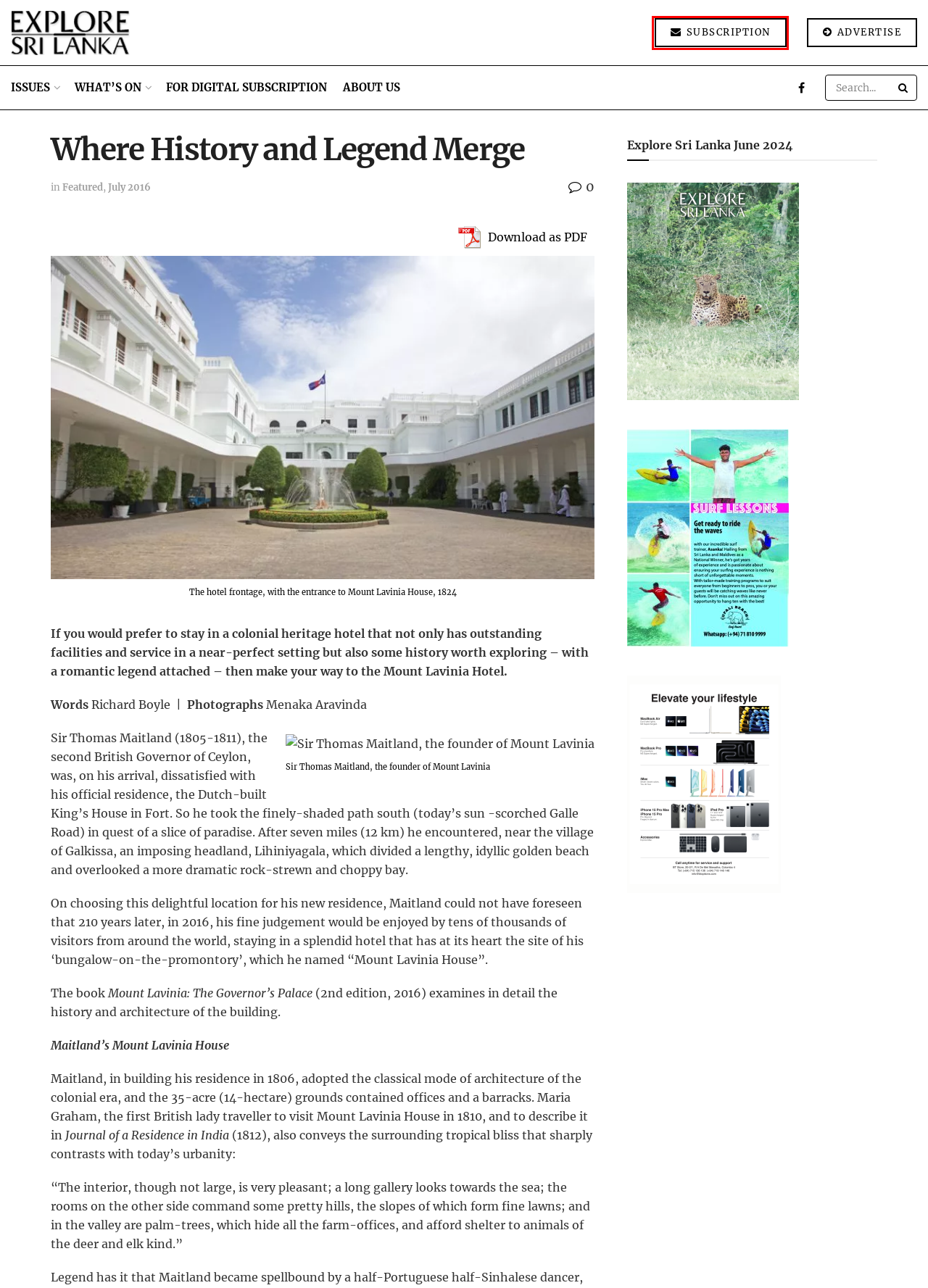You are presented with a screenshot of a webpage with a red bounding box. Select the webpage description that most closely matches the new webpage after clicking the element inside the red bounding box. The options are:
A. Subscription | Explore Sri Lanka
B. Privacy Policy - Explore Sri Lanka
C. Featured Archives - Explore Sri Lanka
D. Explore Sri Lanka | The web edition of Explore Sri Lanka Magazine
E. - Explore Sri Lanka
F. July 2016 Archives - Explore Sri Lanka
G. About Us - Explore Sri Lanka
H. What's On May 2024 - Explore Sri Lanka

A